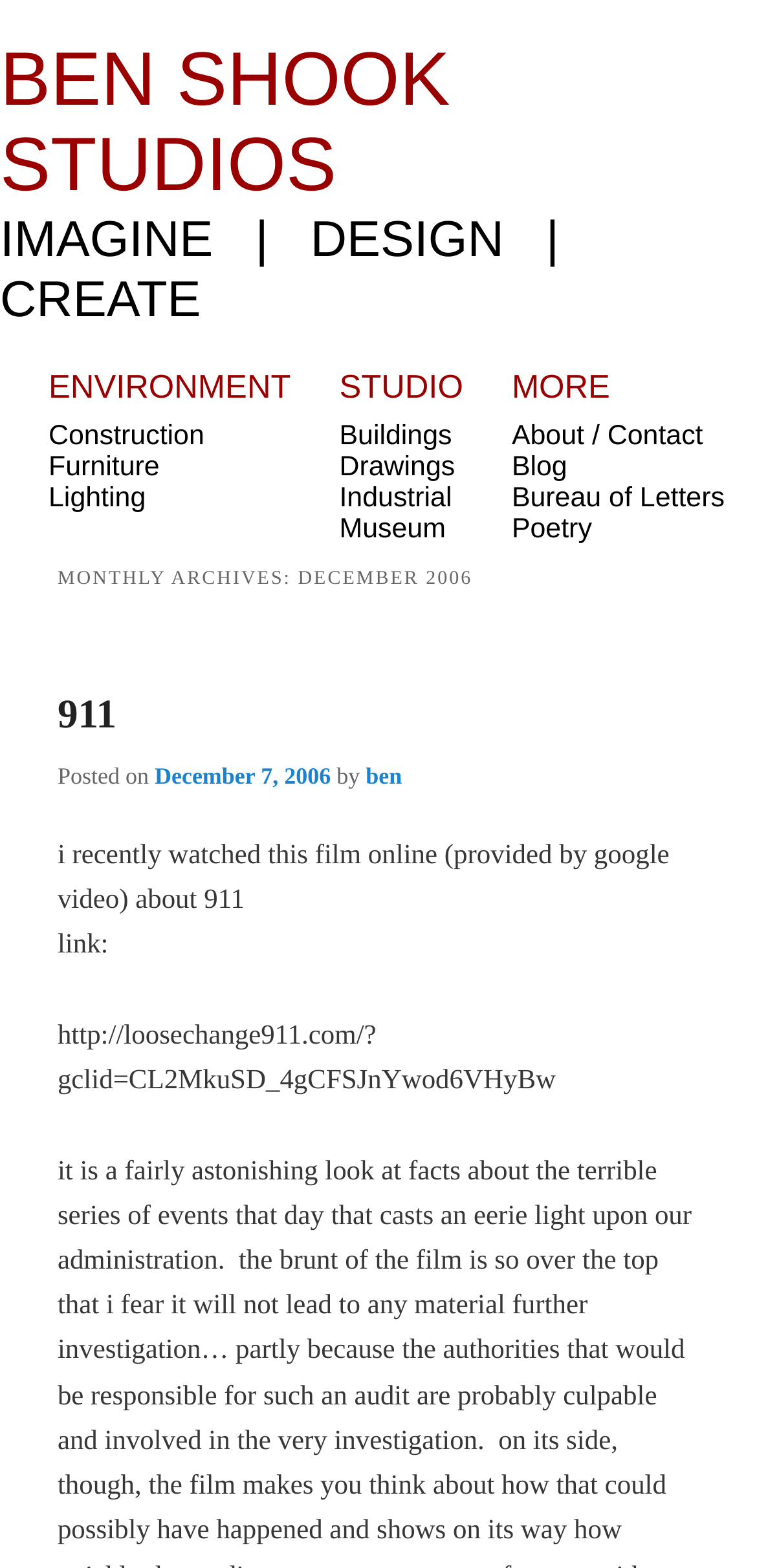Identify the bounding box for the UI element described as: "Poetry". Ensure the coordinates are four float numbers between 0 and 1, formatted as [left, top, right, bottom].

[0.676, 0.328, 0.782, 0.348]